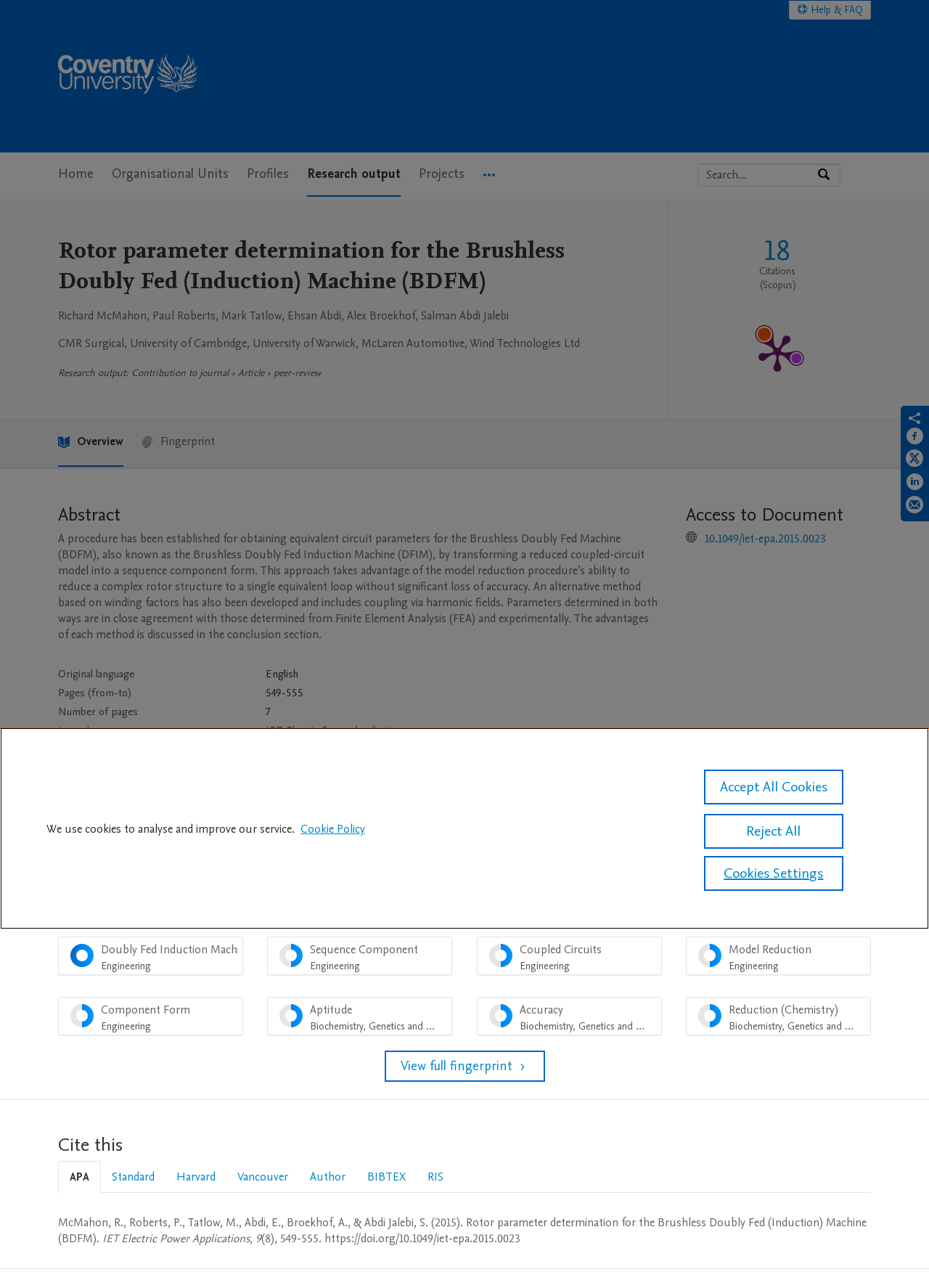Identify the bounding box coordinates of the area that should be clicked in order to complete the given instruction: "View publication metrics". The bounding box coordinates should be four float numbers between 0 and 1, i.e., [left, top, right, bottom].

[0.719, 0.154, 0.93, 0.325]